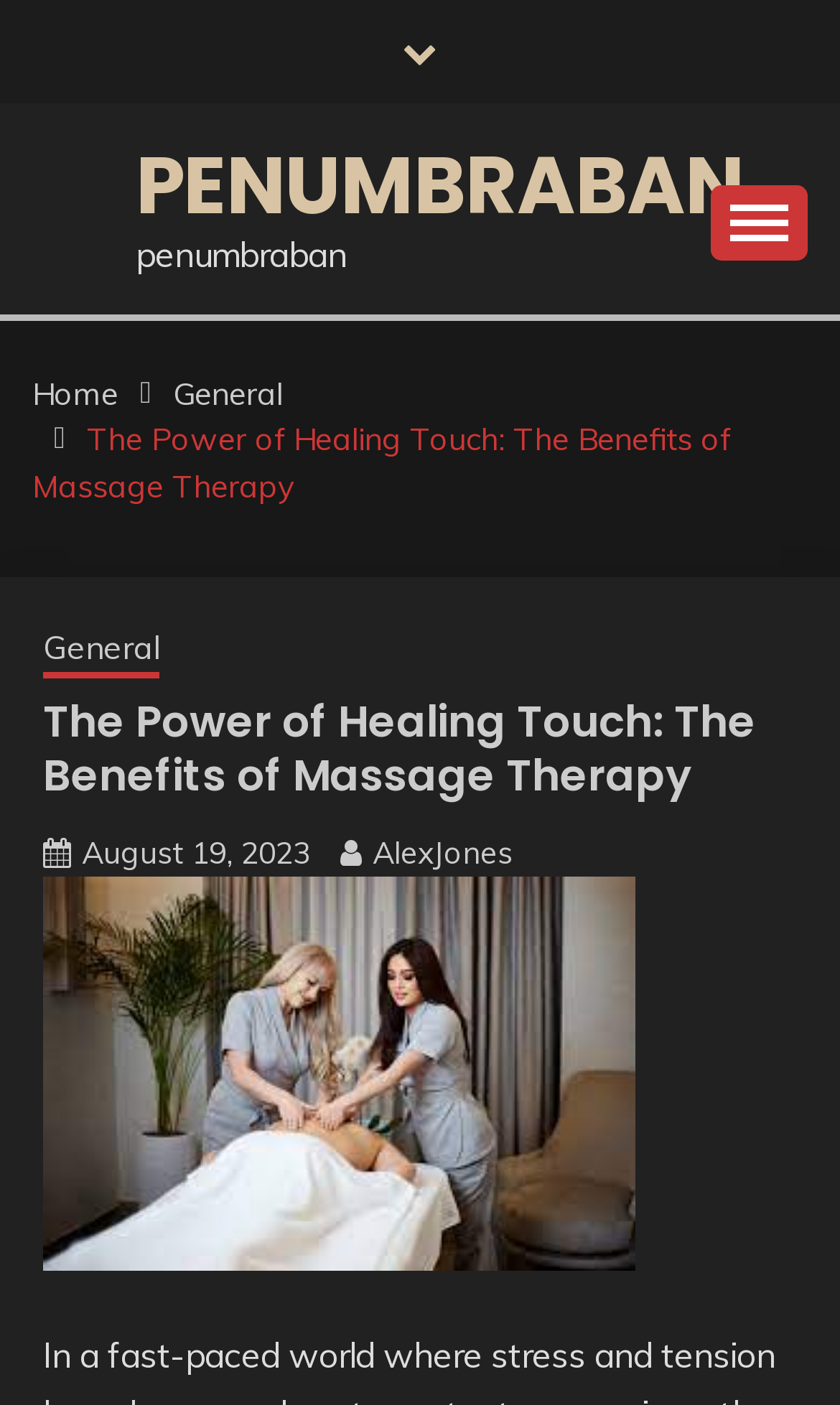Please identify the bounding box coordinates of the clickable element to fulfill the following instruction: "Click the Home link". The coordinates should be four float numbers between 0 and 1, i.e., [left, top, right, bottom].

[0.038, 0.266, 0.141, 0.294]